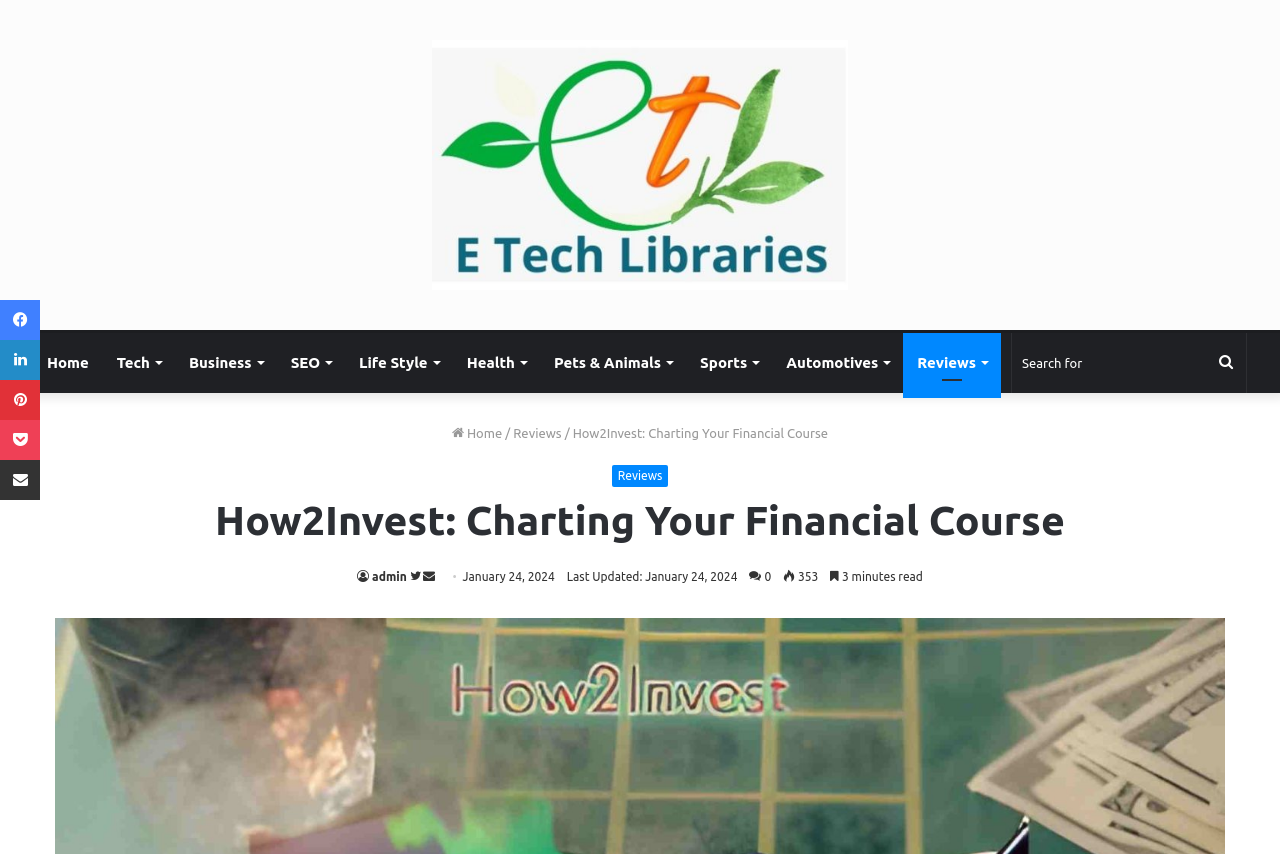Find the bounding box coordinates for the area that should be clicked to accomplish the instruction: "Share via Email".

[0.0, 0.539, 0.031, 0.585]